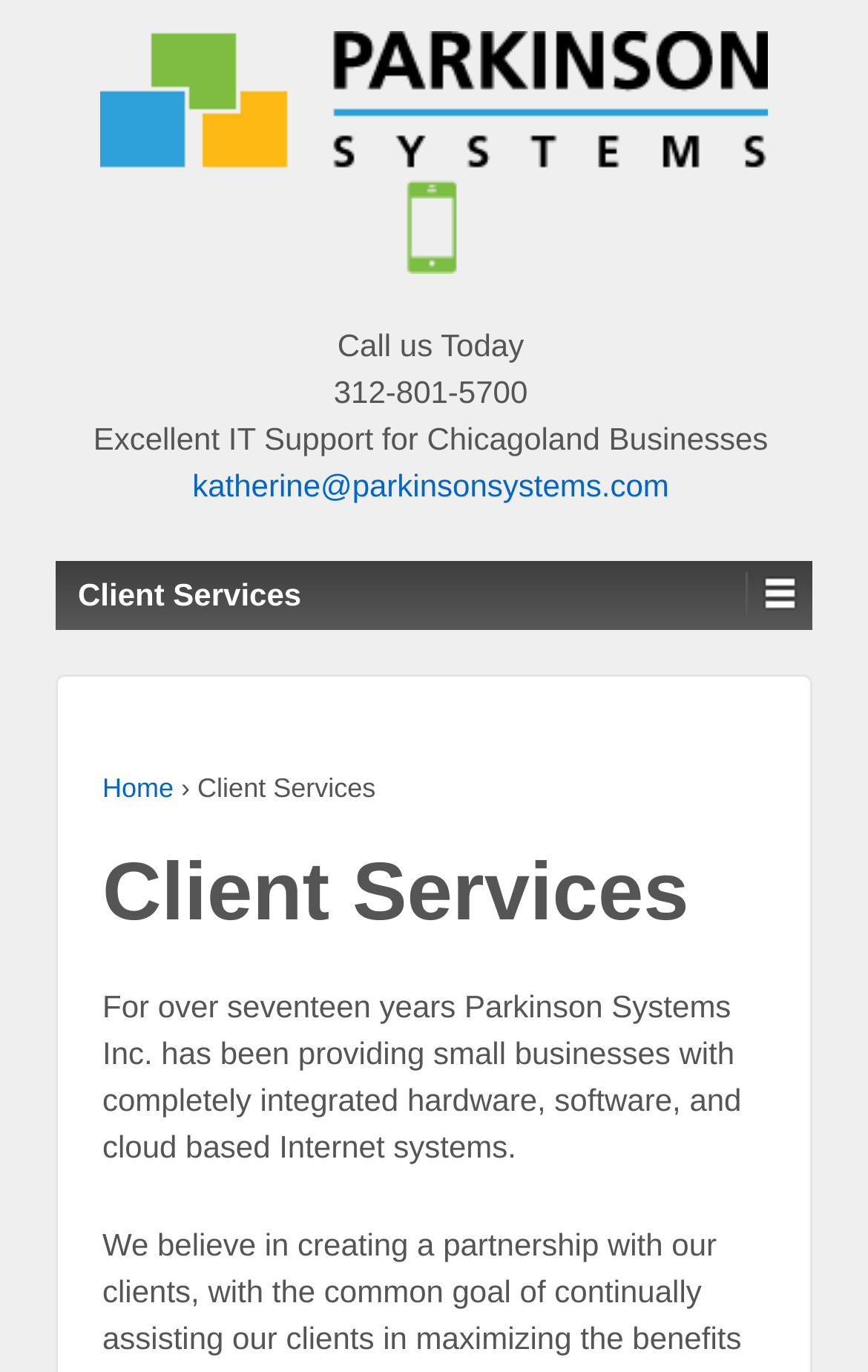What is the name of the company's partner products?
Can you offer a detailed and complete answer to this question?

I found this information by looking at the image element that displays the partner products logo, which is located near the top of the webpage.